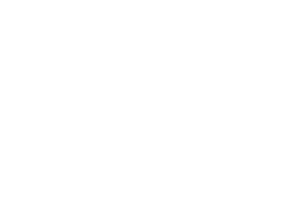What is the purpose of the sea salt in the cookies?
Based on the screenshot, answer the question with a single word or phrase.

To balance sweet and salty tastes